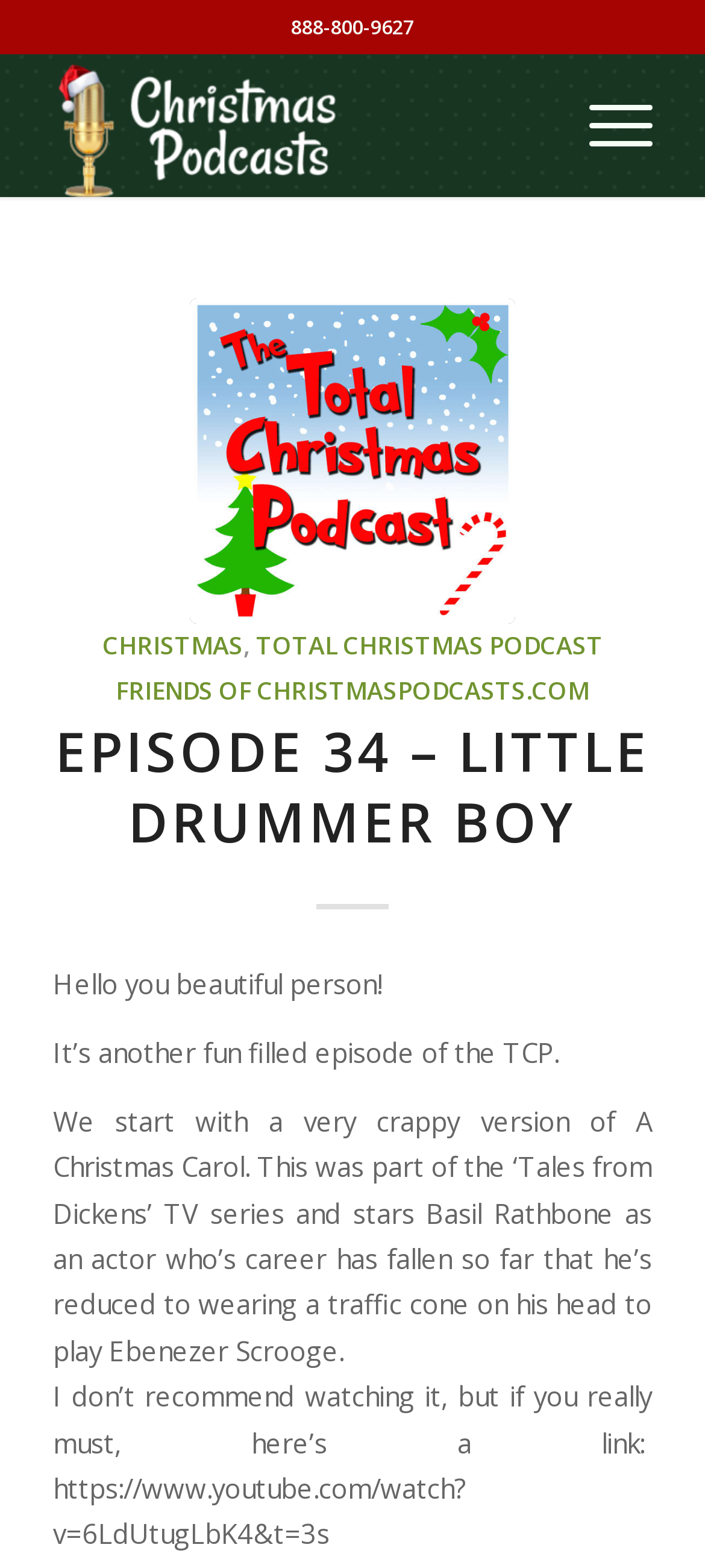Can you extract the headline from the webpage for me?

EPISODE 34 – LITTLE DRUMMER BOY